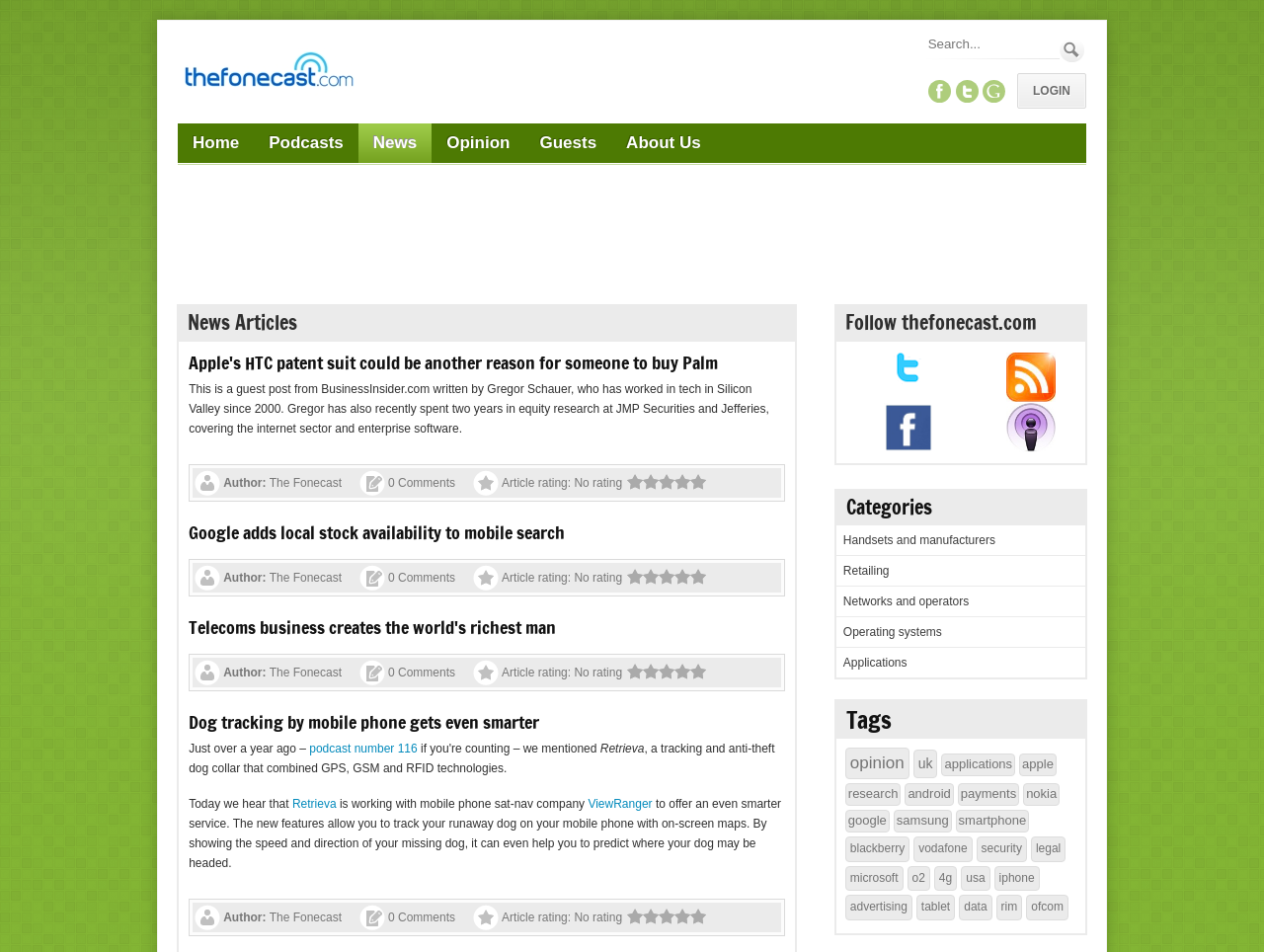Please identify the coordinates of the bounding box that should be clicked to fulfill this instruction: "View the categories".

[0.662, 0.515, 0.858, 0.55]